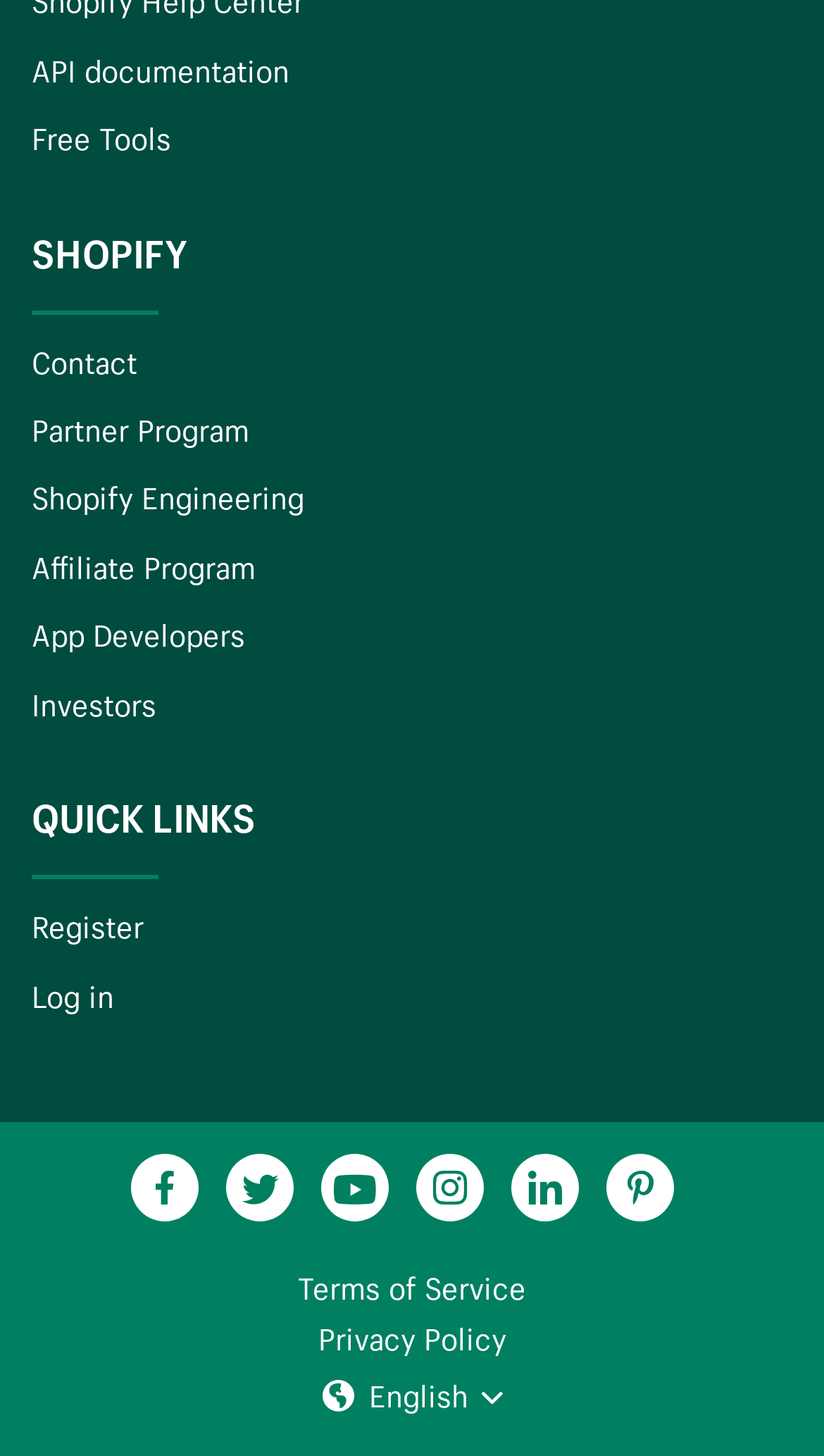Determine the bounding box coordinates for the area you should click to complete the following instruction: "View API documentation".

[0.038, 0.035, 0.351, 0.062]